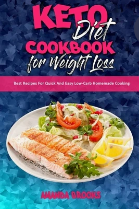Please provide a comprehensive response to the question below by analyzing the image: 
What type of fish is on the plate?

The caption specifically mentions 'grilled salmon' as the main ingredient on the plate, garnished with fresh salad, lemon, and tomato slices.